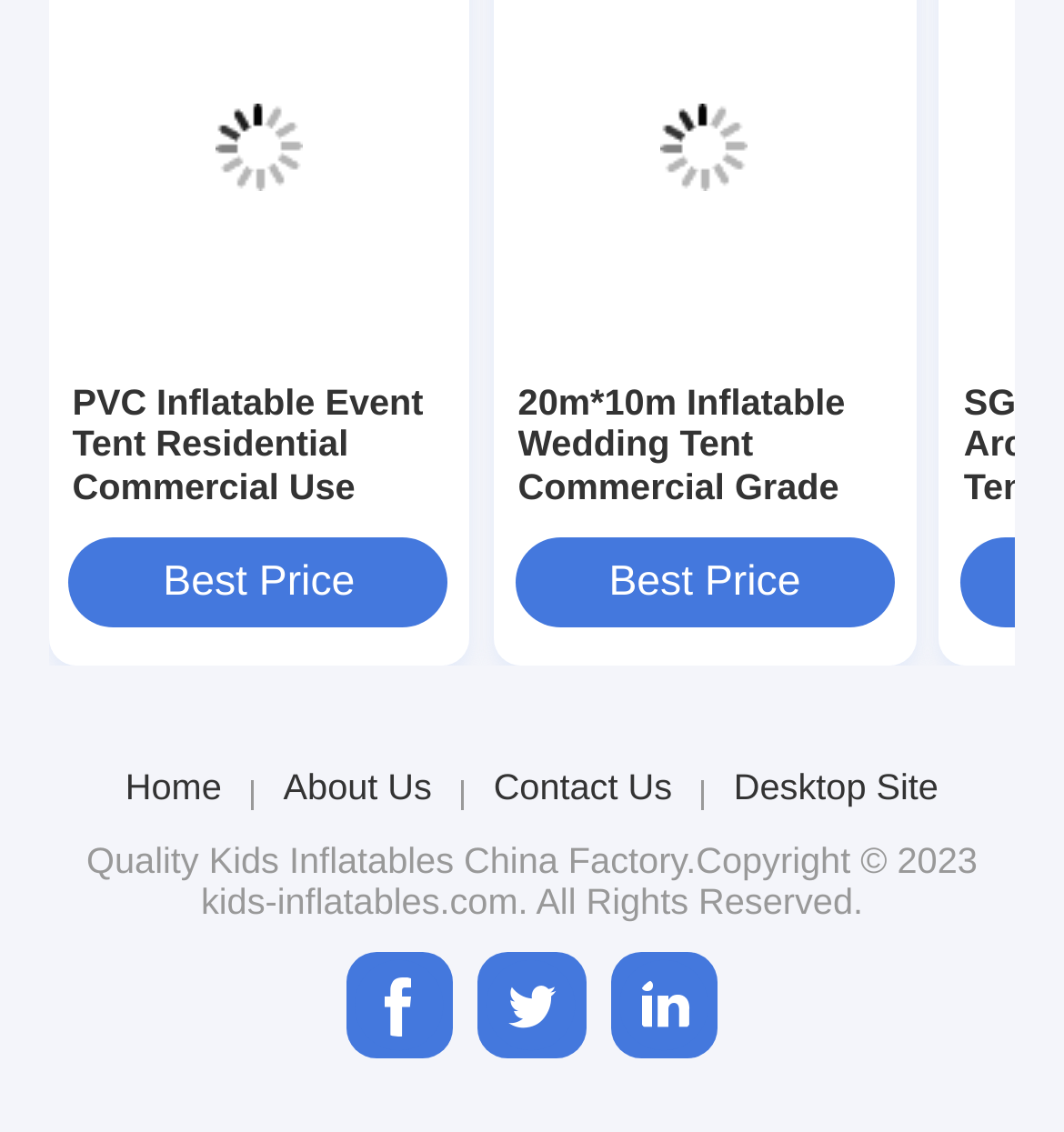How many navigation links are at the bottom of the page?
Provide a short answer using one word or a brief phrase based on the image.

5